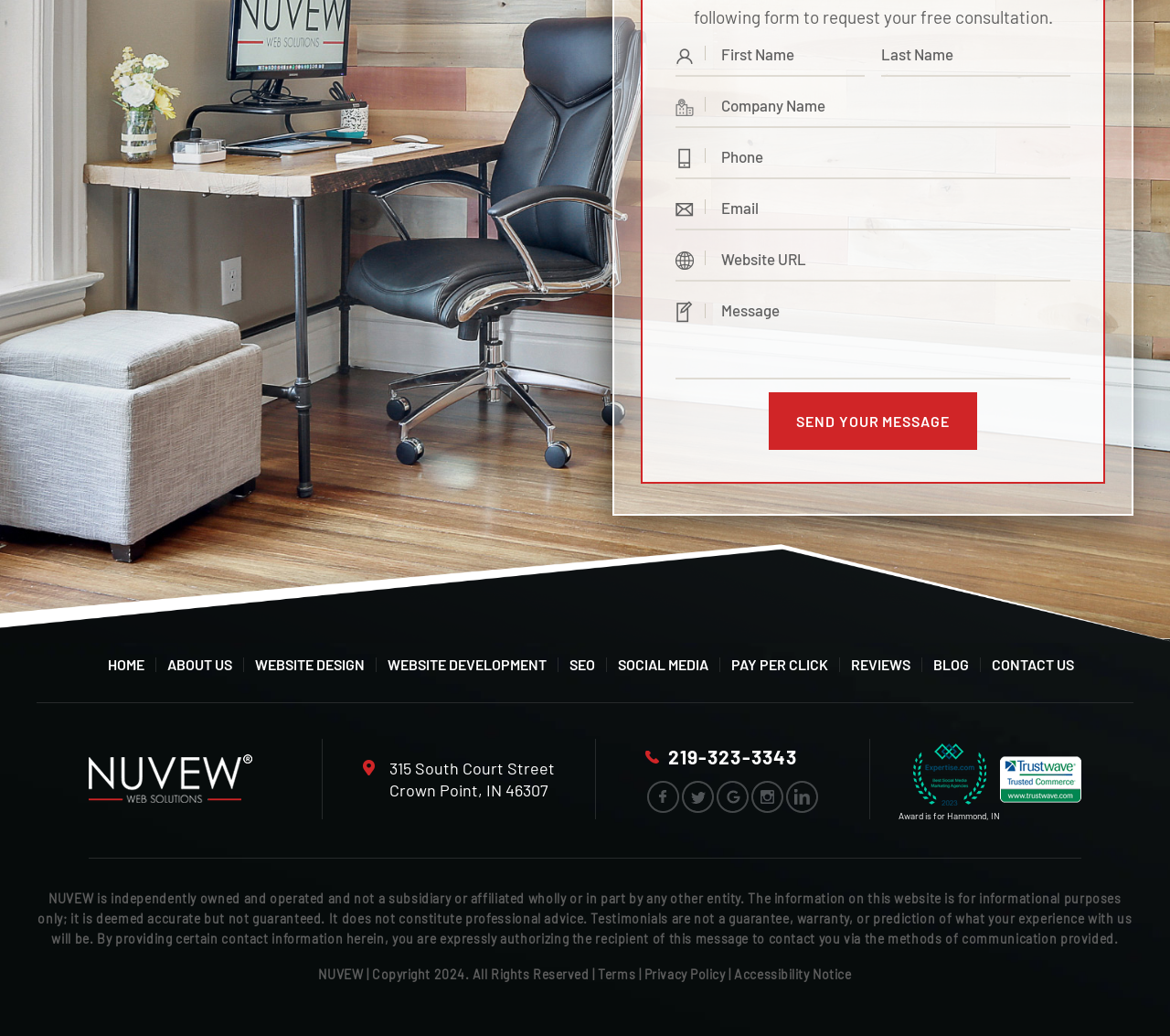Identify the bounding box coordinates for the UI element described as: "Accessibility Notice". The coordinates should be provided as four floats between 0 and 1: [left, top, right, bottom].

[0.628, 0.933, 0.728, 0.948]